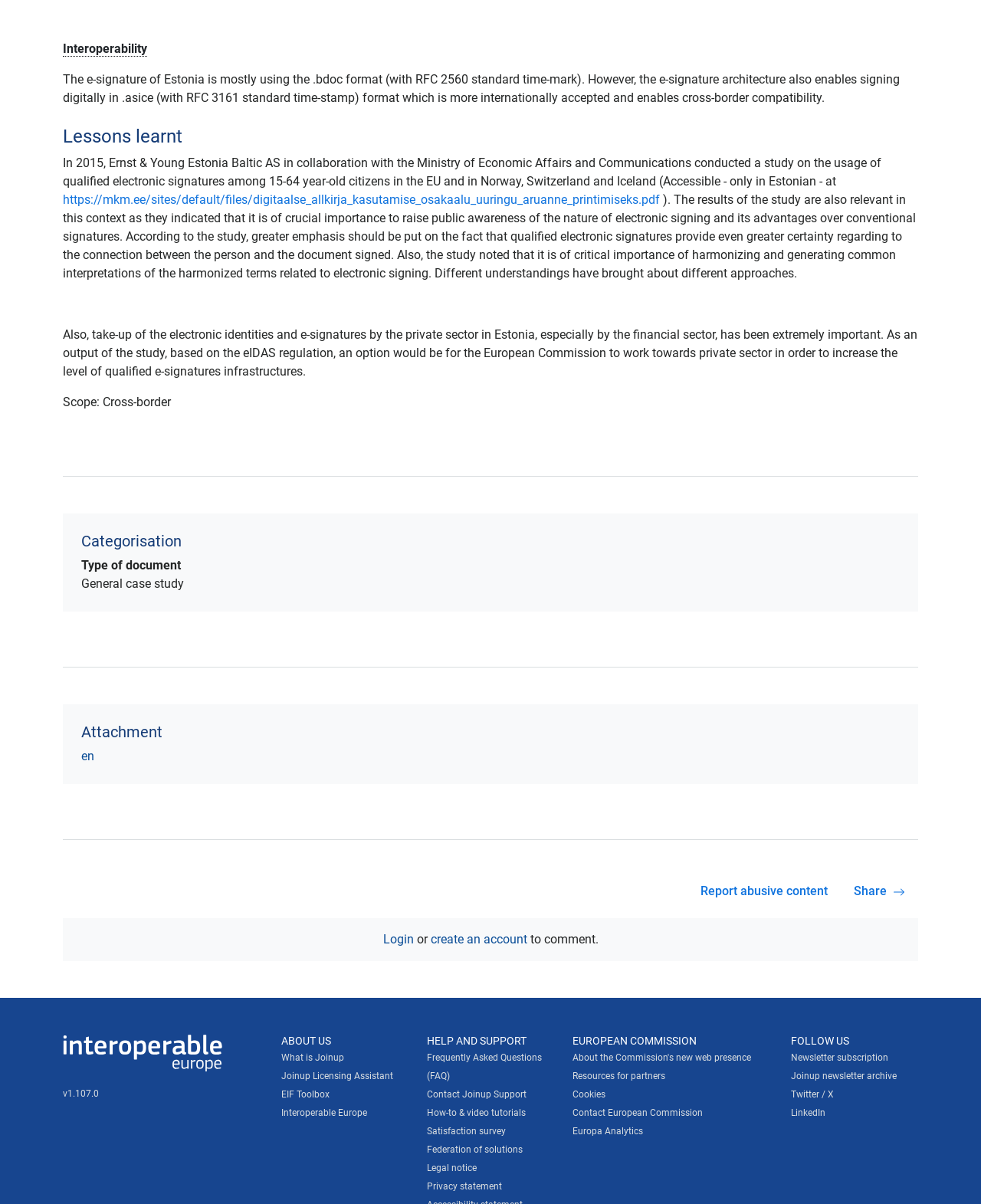Determine the bounding box coordinates for the area you should click to complete the following instruction: "Click on the 'Interoperability' link".

[0.064, 0.034, 0.15, 0.047]